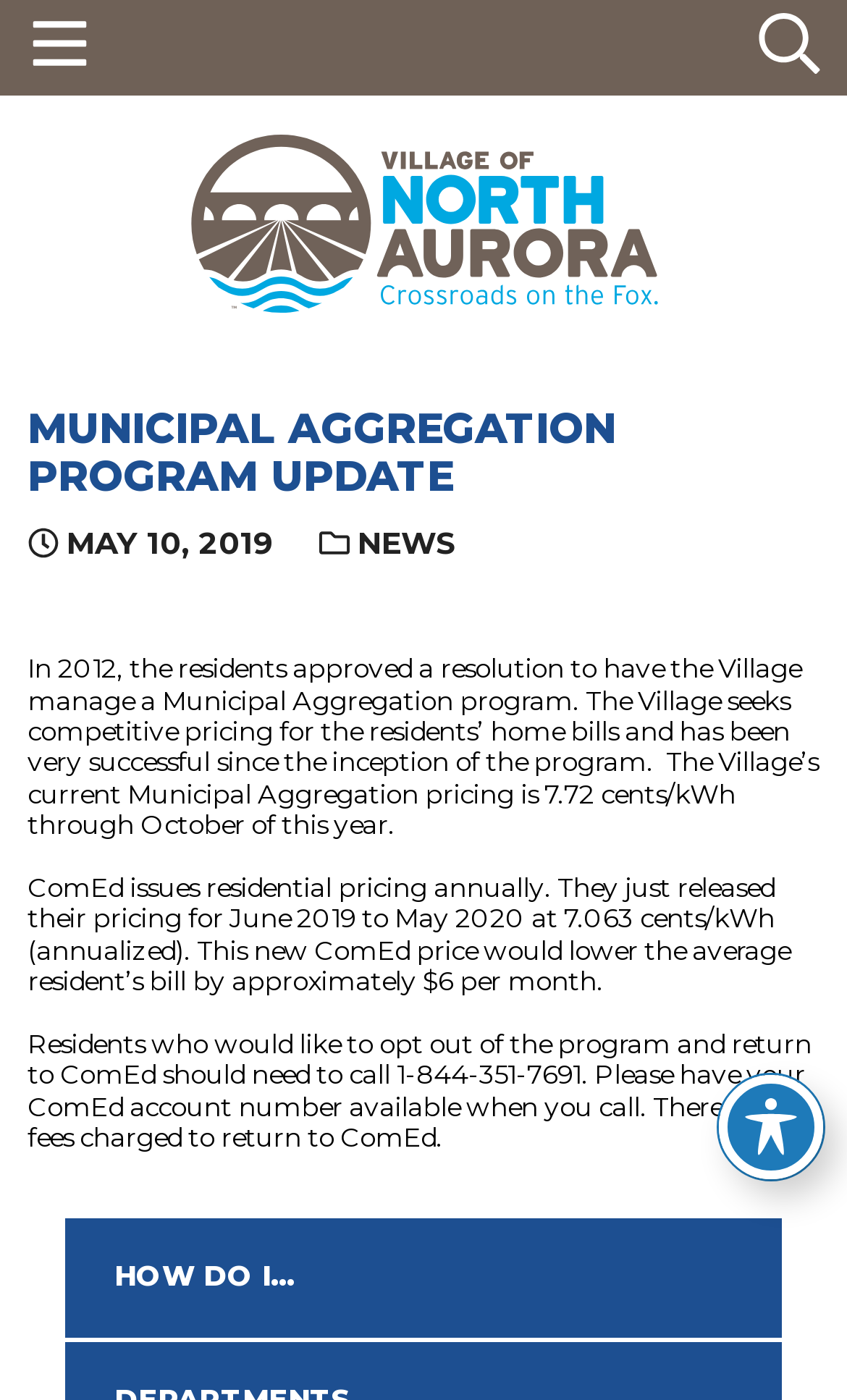Extract the bounding box coordinates for the UI element described by the text: "NOT FUNNY WRITING". The coordinates should be in the form of [left, top, right, bottom] with values between 0 and 1.

None